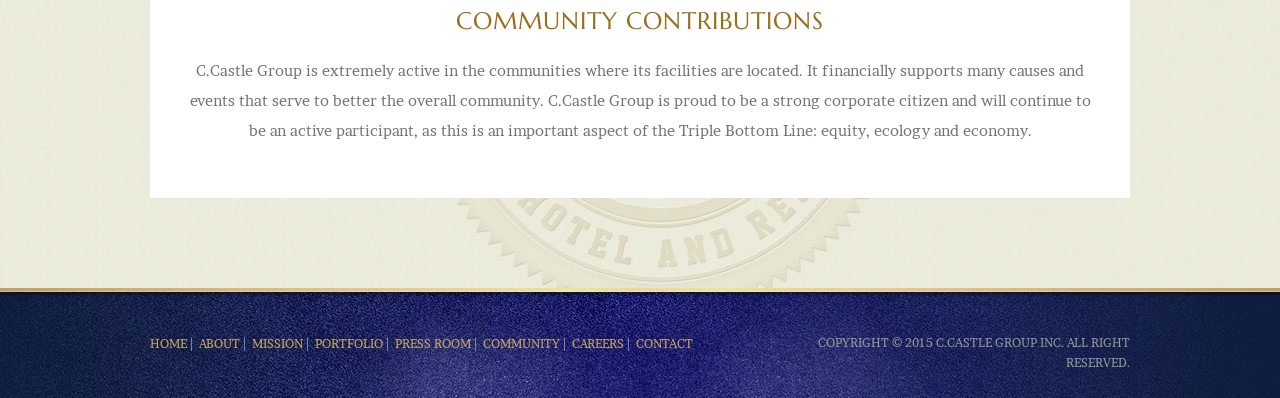What is the copyright year?
Please provide a single word or phrase based on the screenshot.

2015